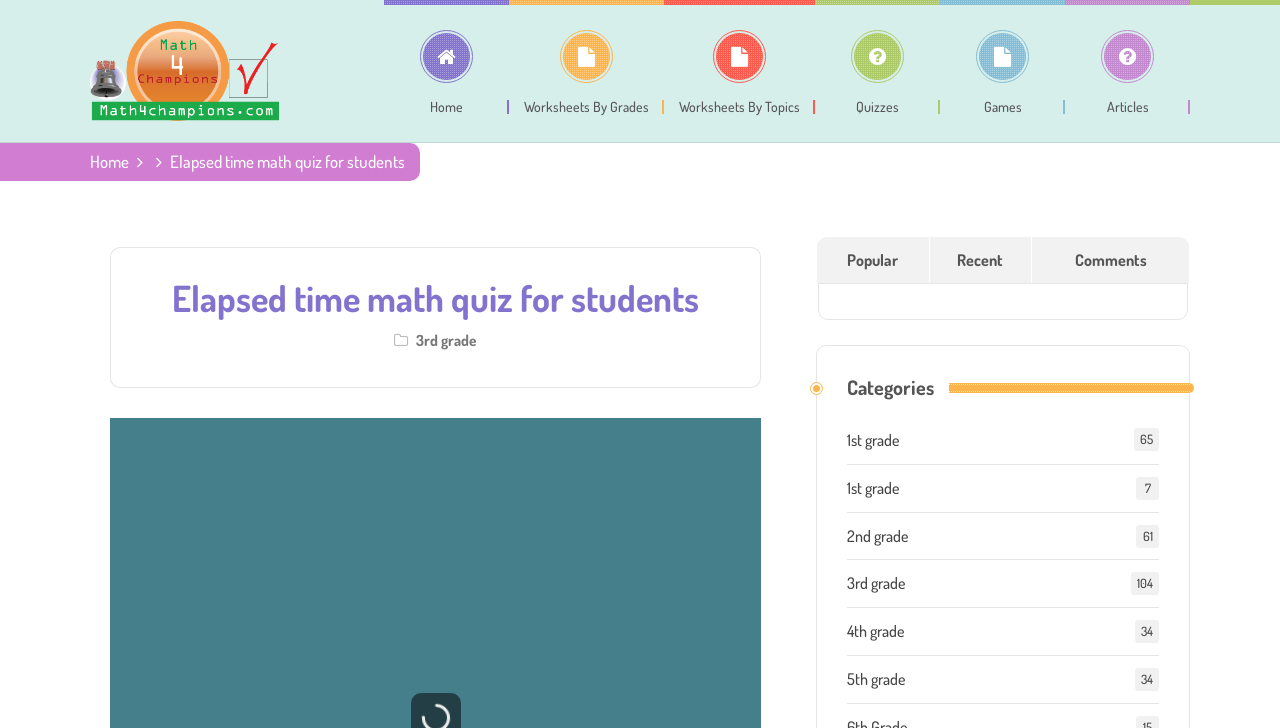Please mark the bounding box coordinates of the area that should be clicked to carry out the instruction: "Click on Math Champions".

[0.07, 0.0, 0.218, 0.195]